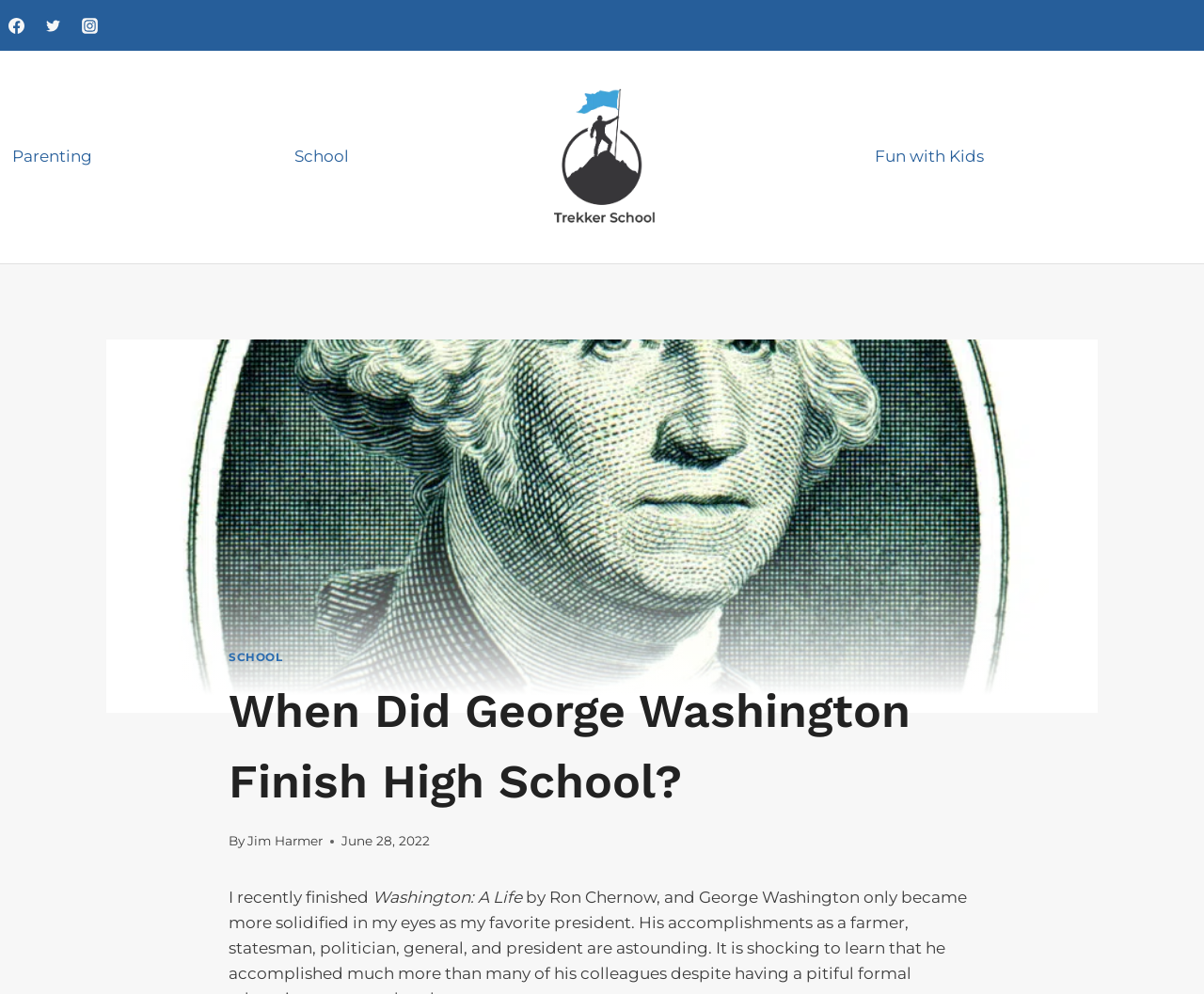Find and generate the main title of the webpage.

When Did George Washington Finish High School?